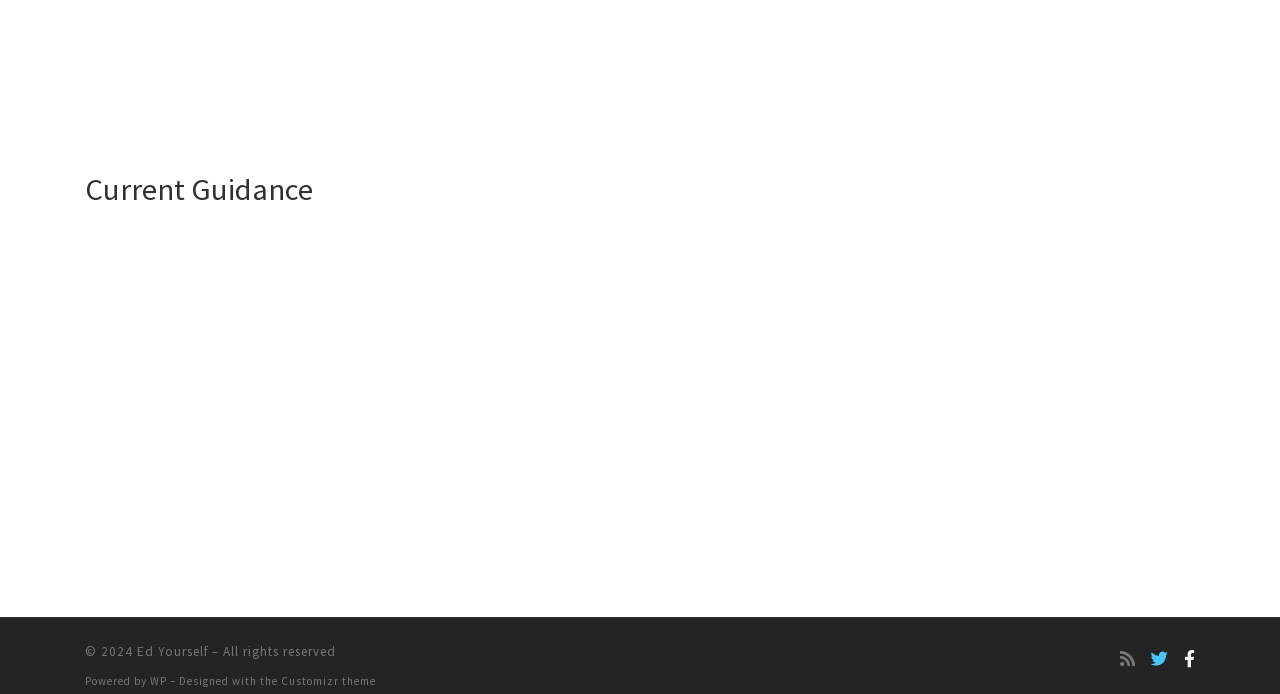What is the theme of the webpage?
Using the image, respond with a single word or phrase.

Customizr